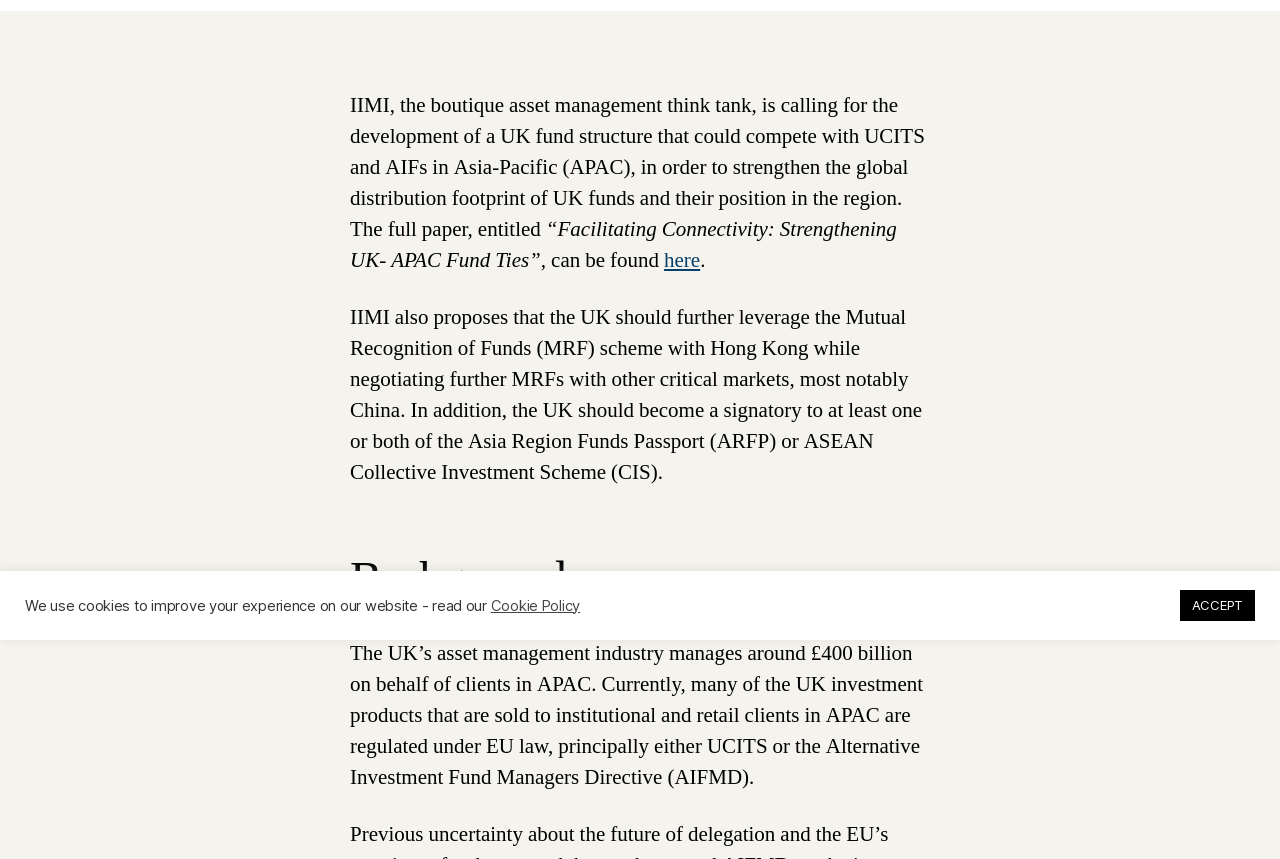From the webpage screenshot, predict the bounding box of the UI element that matches this description: "Cookie Policy".

[0.383, 0.694, 0.453, 0.715]